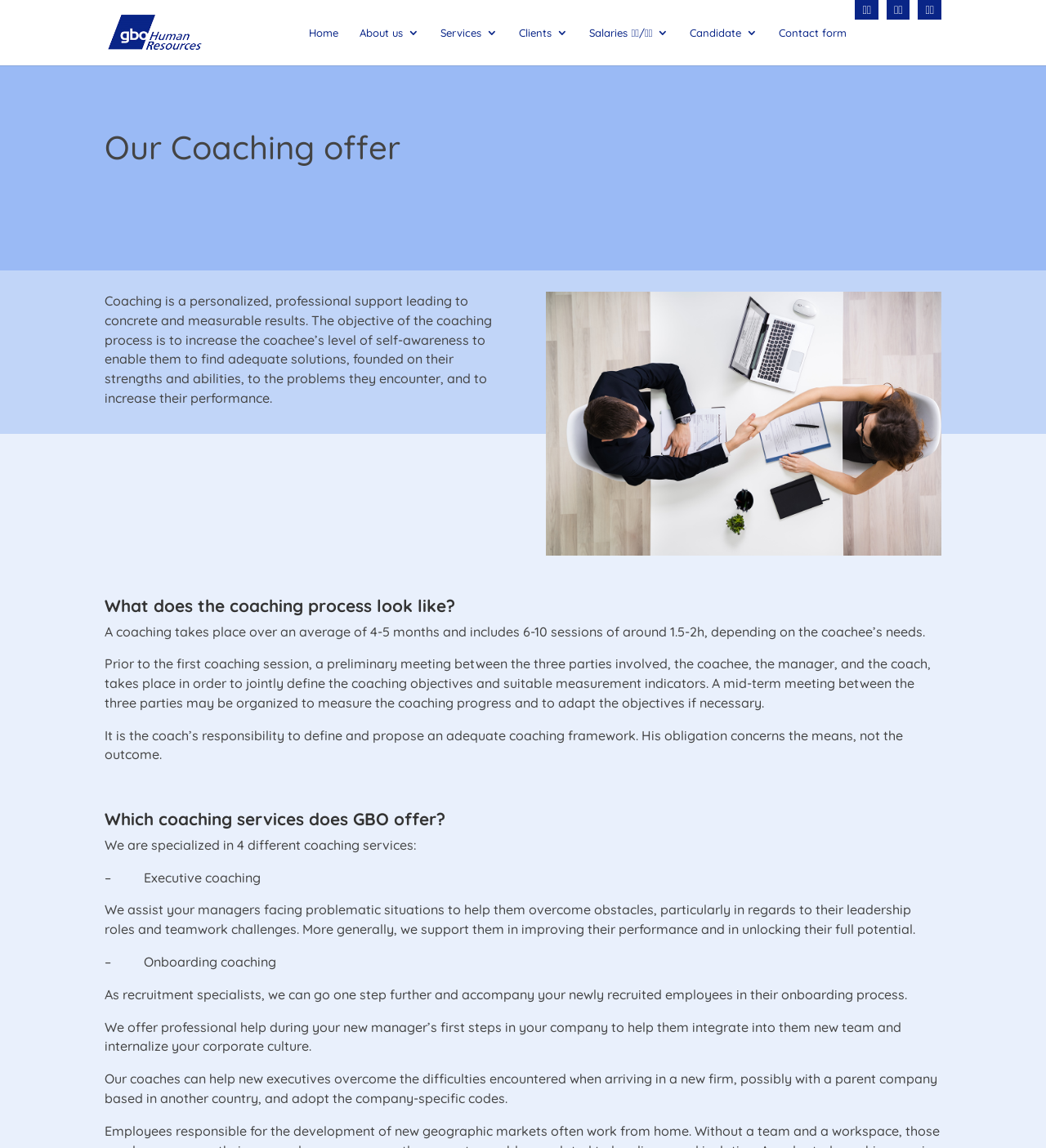Locate the bounding box coordinates of the element that needs to be clicked to carry out the instruction: "Contact us through the contact form". The coordinates should be given as four float numbers ranging from 0 to 1, i.e., [left, top, right, bottom].

[0.745, 0.023, 0.81, 0.057]